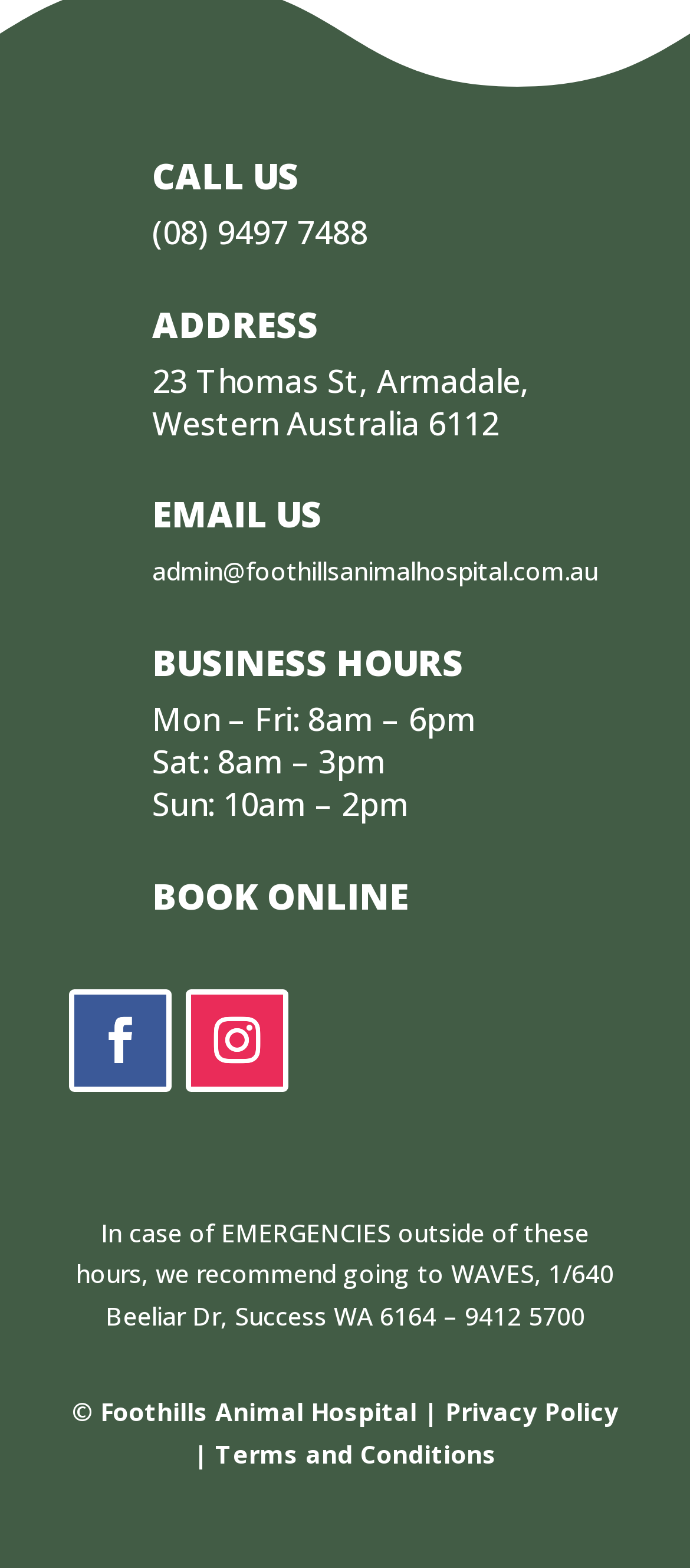Give a one-word or phrase response to the following question: What is the phone number to call?

(08) 9497 7488